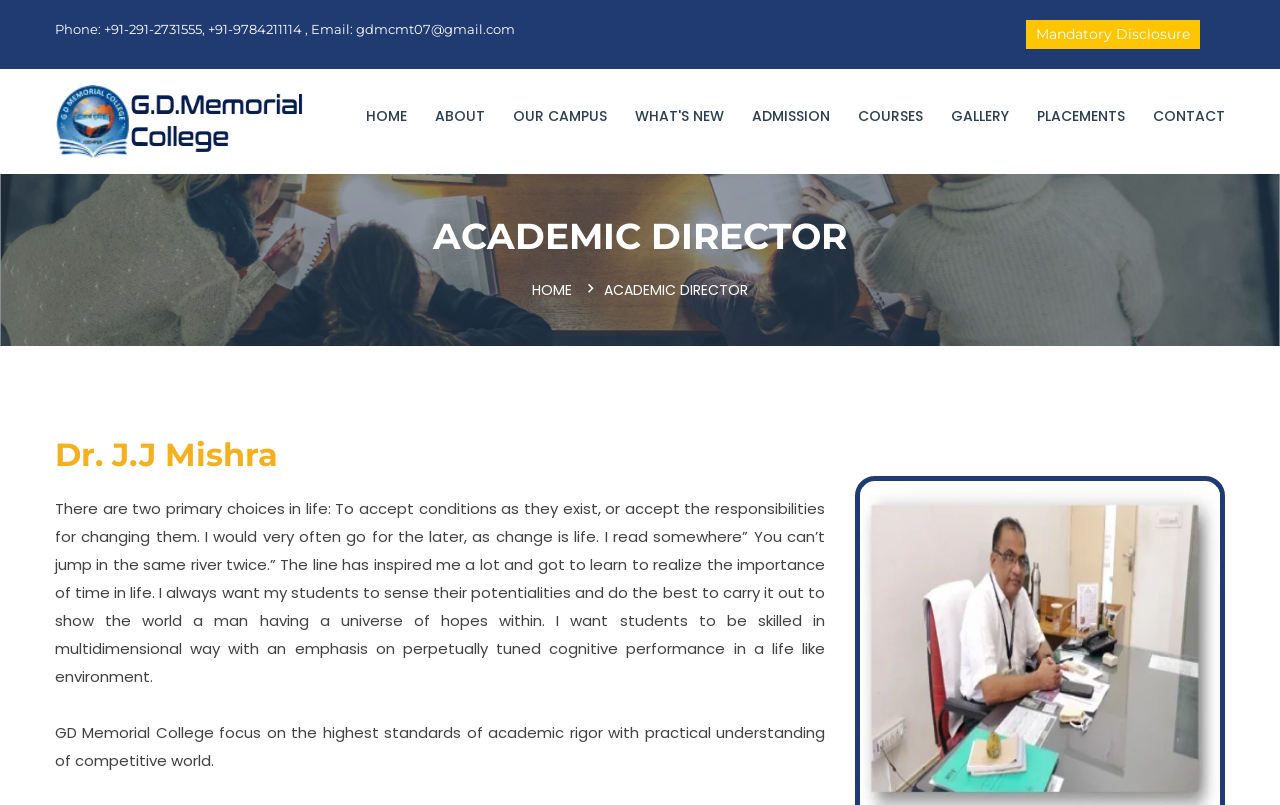Please determine the bounding box coordinates for the element that should be clicked to follow these instructions: "Go to the HOME page".

[0.286, 0.086, 0.318, 0.202]